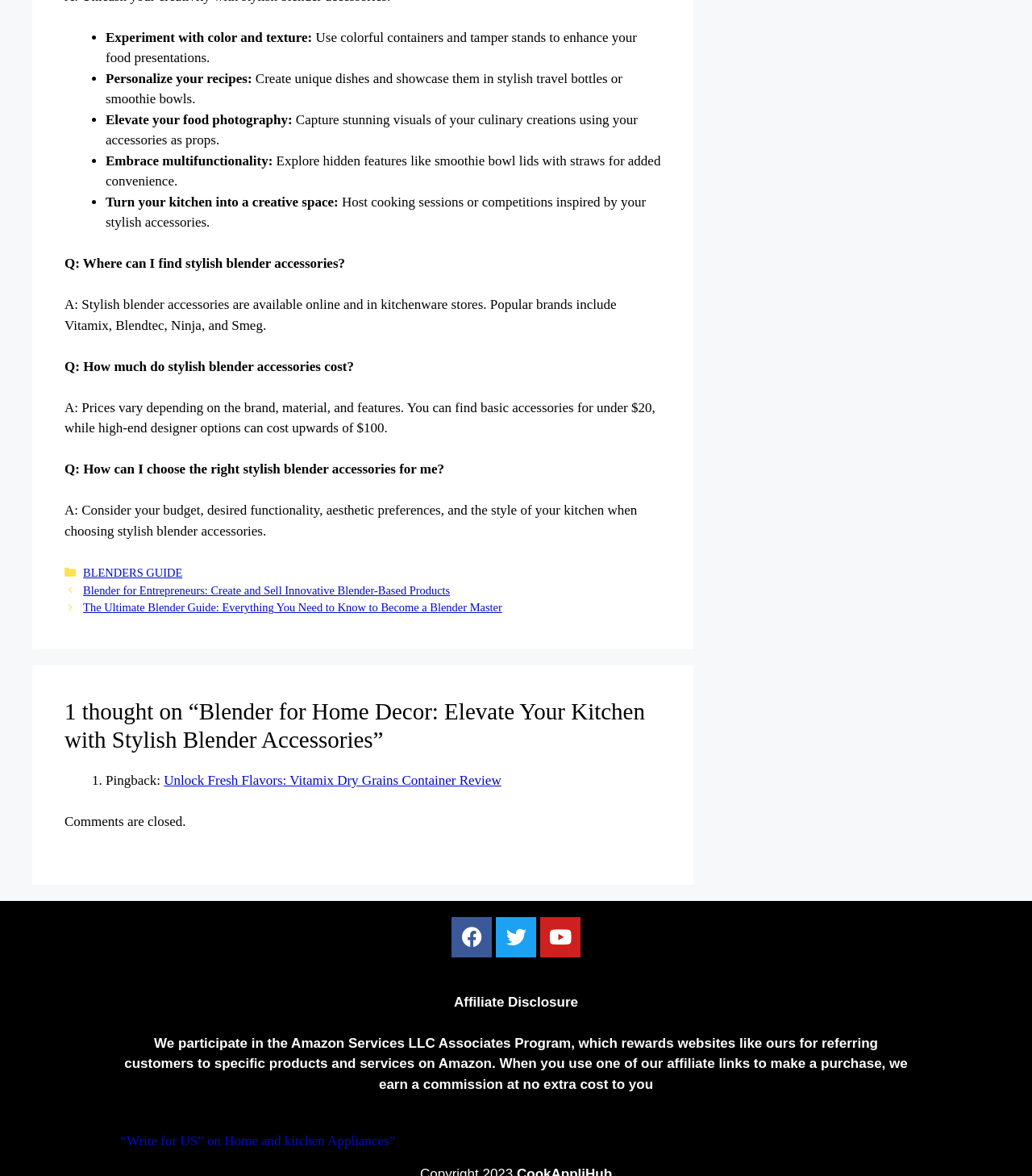Using the information from the screenshot, answer the following question thoroughly:
What is the purpose of using colorful containers and tamper stands?

The webpage suggests using colorful containers and tamper stands to enhance food presentations, which implies that they can add a decorative touch to the dishes and make them more visually appealing.